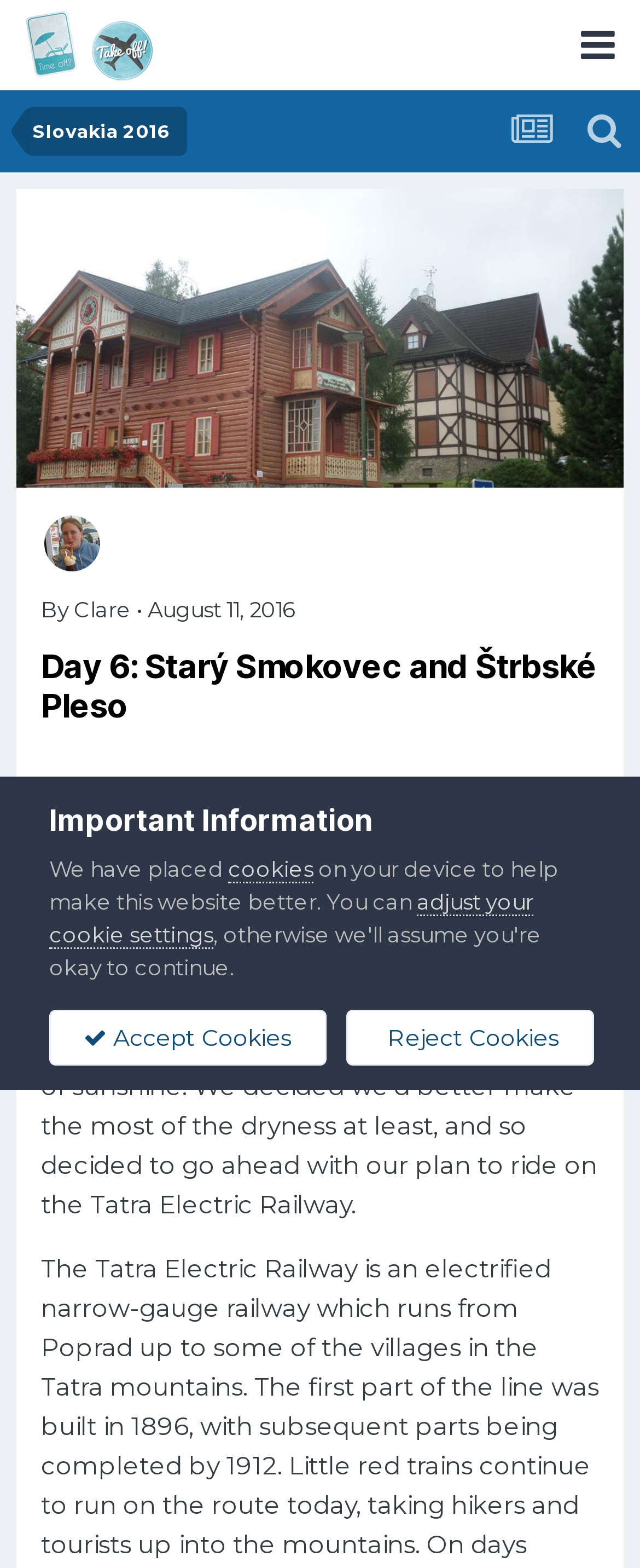What is the category of the article?
Please provide an in-depth and detailed response to the question.

The category of the article can be inferred from the title and content of the article. The title mentions 'Starý Smokovec and Štrbské Pleso', which are locations in Slovakia, indicating that the article is about travel.